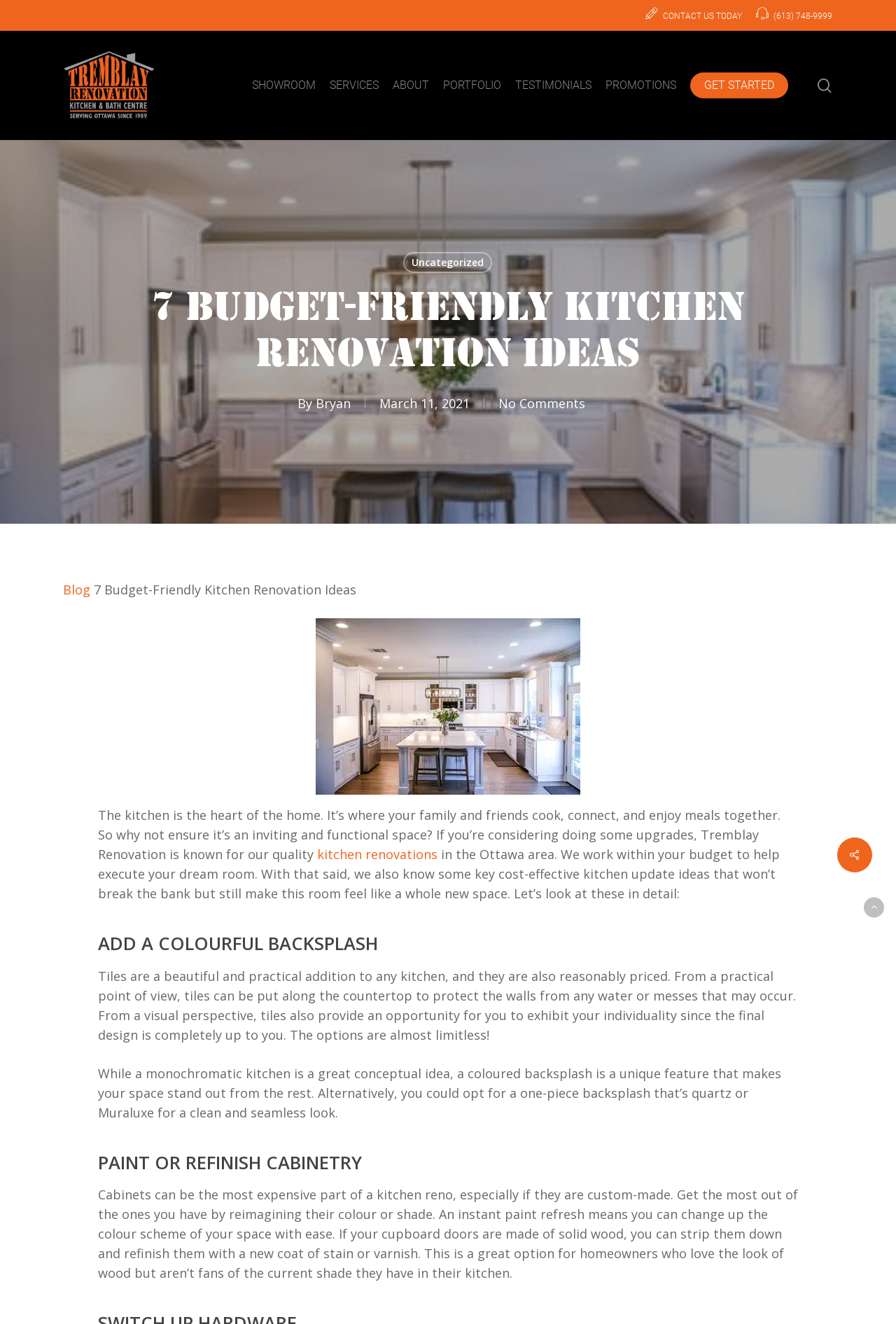Please identify the bounding box coordinates of the element that needs to be clicked to execute the following command: "Visit the showroom". Provide the bounding box using four float numbers between 0 and 1, formatted as [left, top, right, bottom].

[0.273, 0.059, 0.36, 0.07]